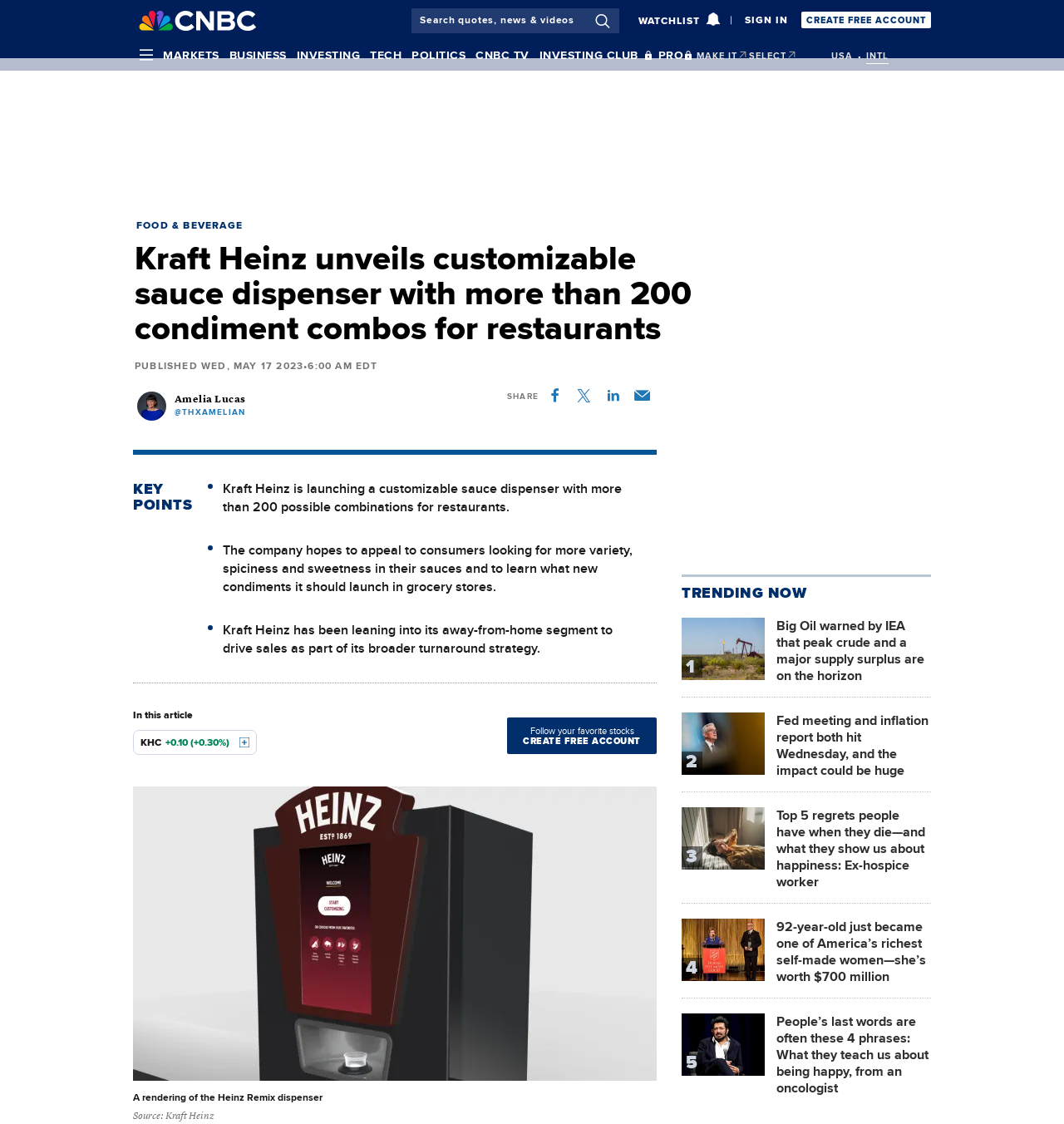Please identify the webpage's heading and generate its text content.

Kraft Heinz unveils customizable sauce dispenser with more than 200 condiment combos for restaurants